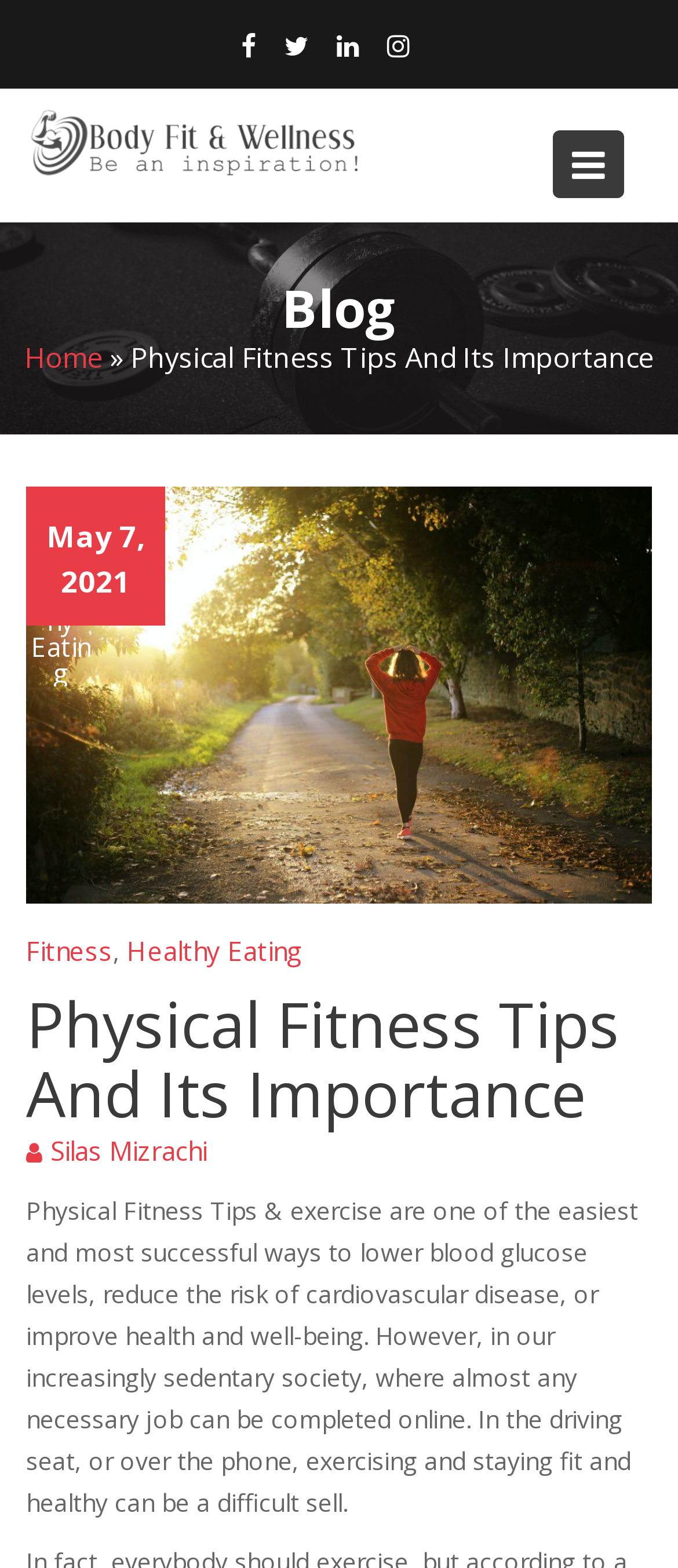When was the blog post published?
Please provide a detailed and comprehensive answer to the question.

The publication date of the blog post can be found near the top of the webpage, where it says 'May 7, 2021' with coordinates [0.068, 0.329, 0.214, 0.383].